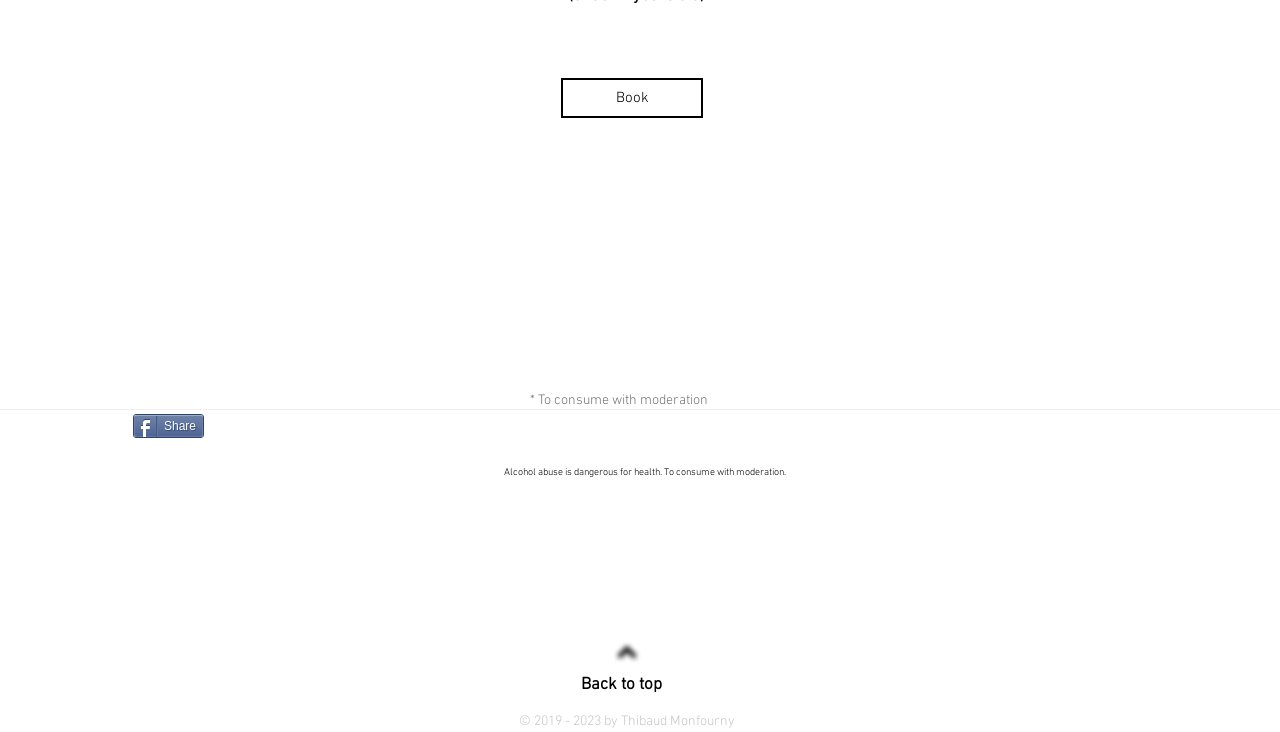What is the logo located at the top-right corner of the webpage?
Using the image as a reference, give a one-word or short phrase answer.

Seb-Logo